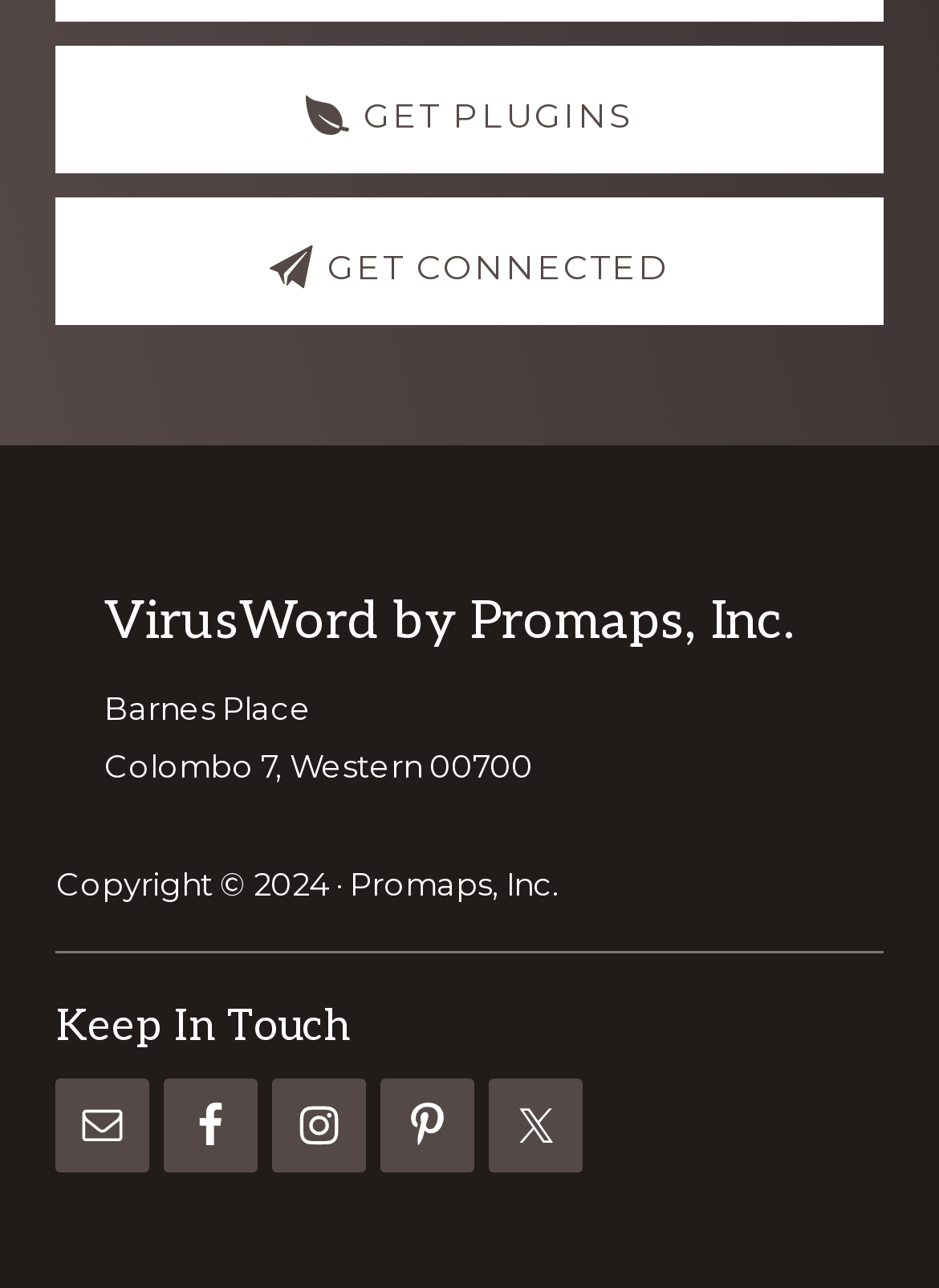What is the address of Barnes Place?
Refer to the screenshot and answer in one word or phrase.

Colombo 7, Western 00700